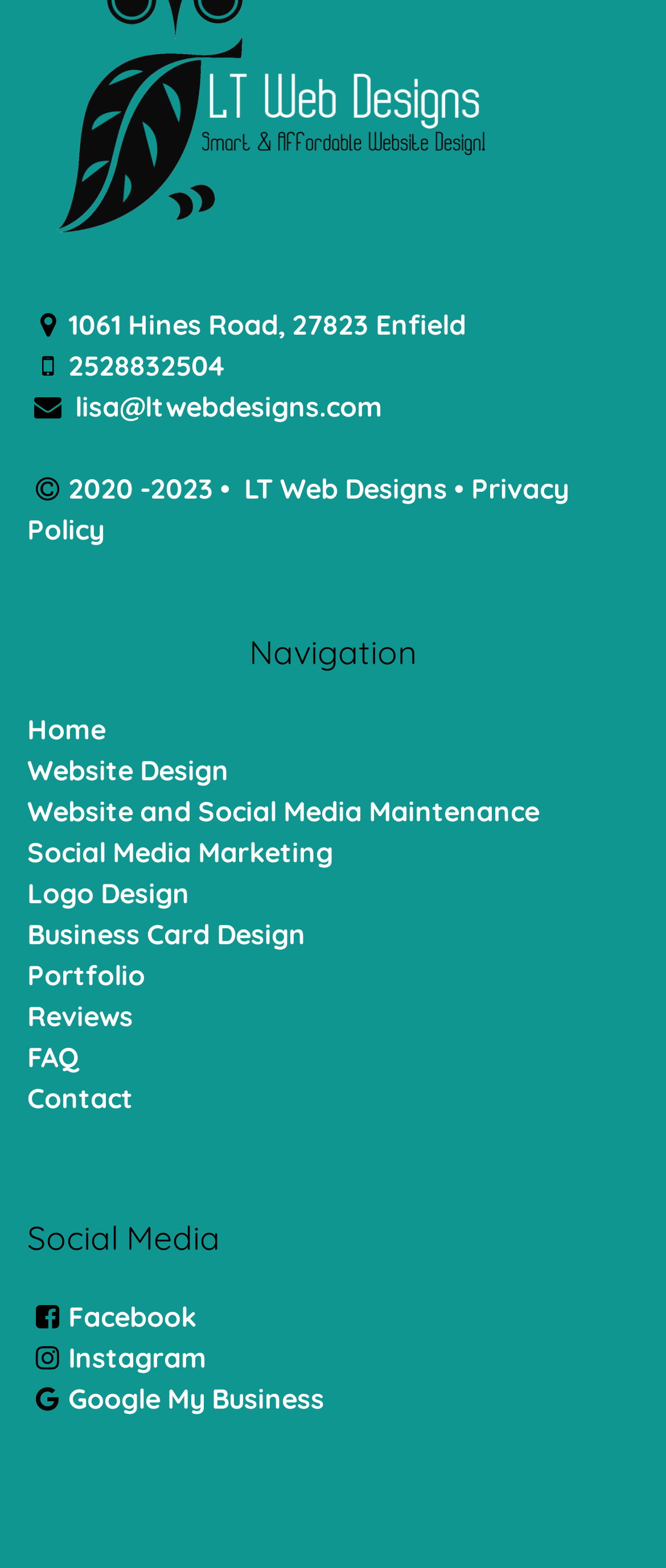Identify the bounding box coordinates necessary to click and complete the given instruction: "visit Facebook page".

[0.041, 0.828, 0.295, 0.85]